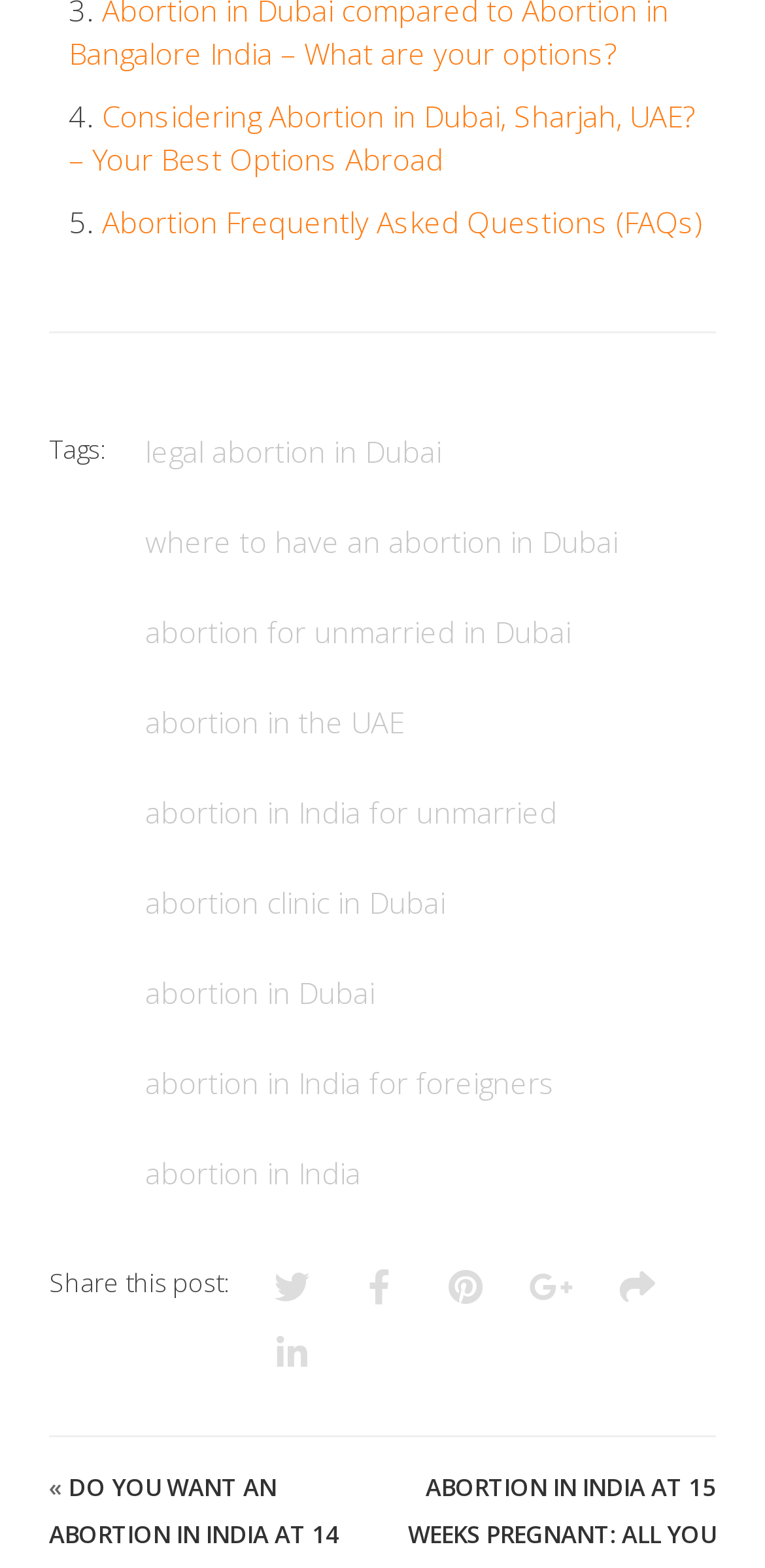Please find the bounding box for the following UI element description. Provide the coordinates in (top-left x, top-left y, bottom-right x, bottom-right y) format, with values between 0 and 1: Sit stand desk

None